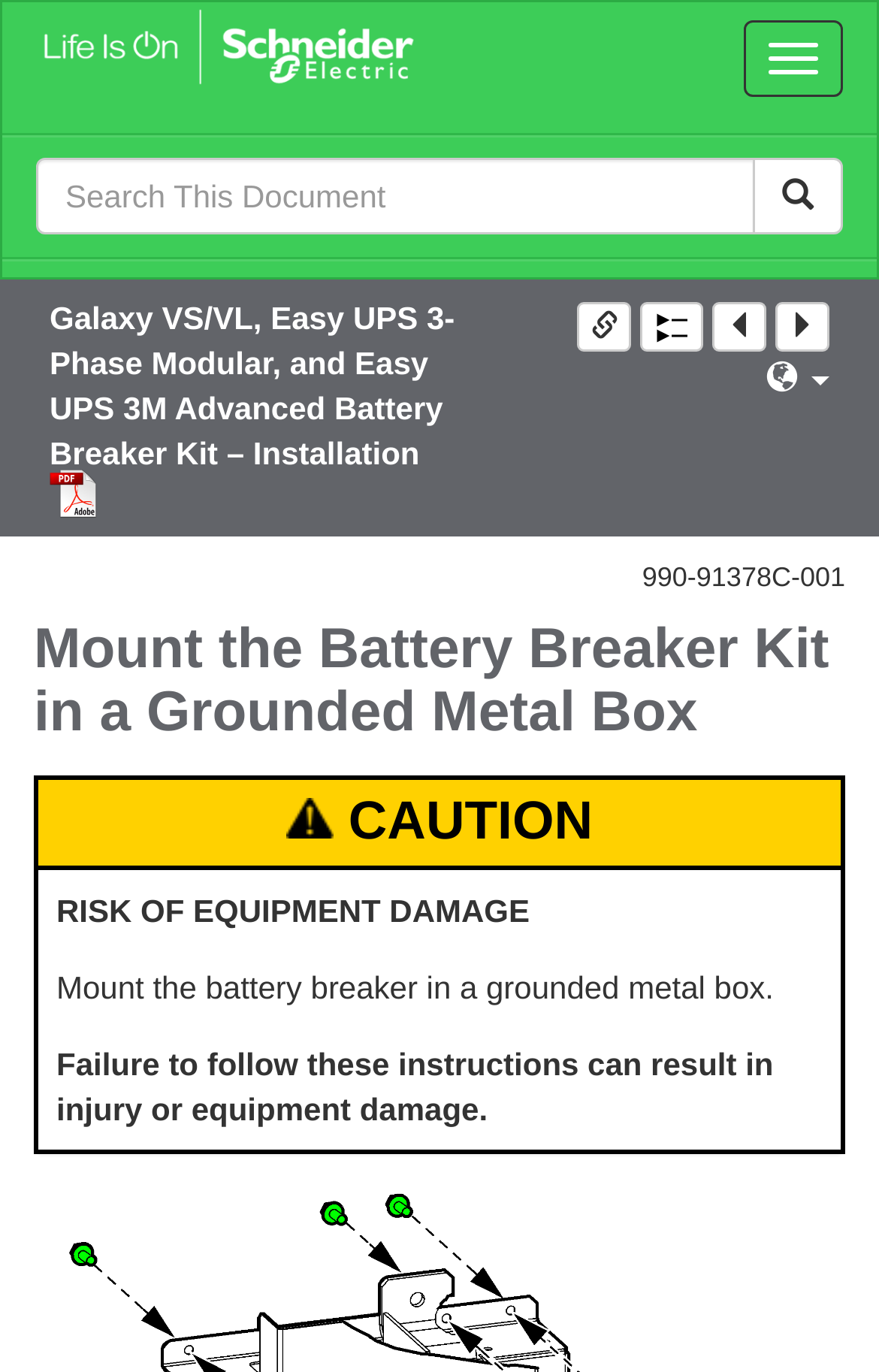Describe in detail what you see on the webpage.

The webpage appears to be a manual or instructional guide, specifically focusing on mounting a battery breaker kit in a grounded metal box. At the top-right corner, there is a button and a search bar, allowing users to search for specific terms. Below the search bar, there is a table with a column header labeled "CAUTION" and a corresponding image.

The main content of the webpage is divided into sections, with a heading that reads "Mount the Battery Breaker Kit in a Grounded Metal Box". This section contains a table with rows and columns, providing instructions and warnings related to the installation process. One of the rows contains a cautionary message, warning of the risk of equipment damage if the instructions are not followed.

On the left side of the webpage, there are several links, including one to a PDF version of the manual, as well as links to other related topics, such as the table of contents. There are also several icons and images scattered throughout the page, including a PDF icon and an image associated with the "Other Languages" link.

At the bottom of the page, there is a static text element displaying the document number "990-91378C-001". Overall, the webpage appears to be a detailed guide for installing a battery breaker kit, with a focus on safety precautions and clear instructions.